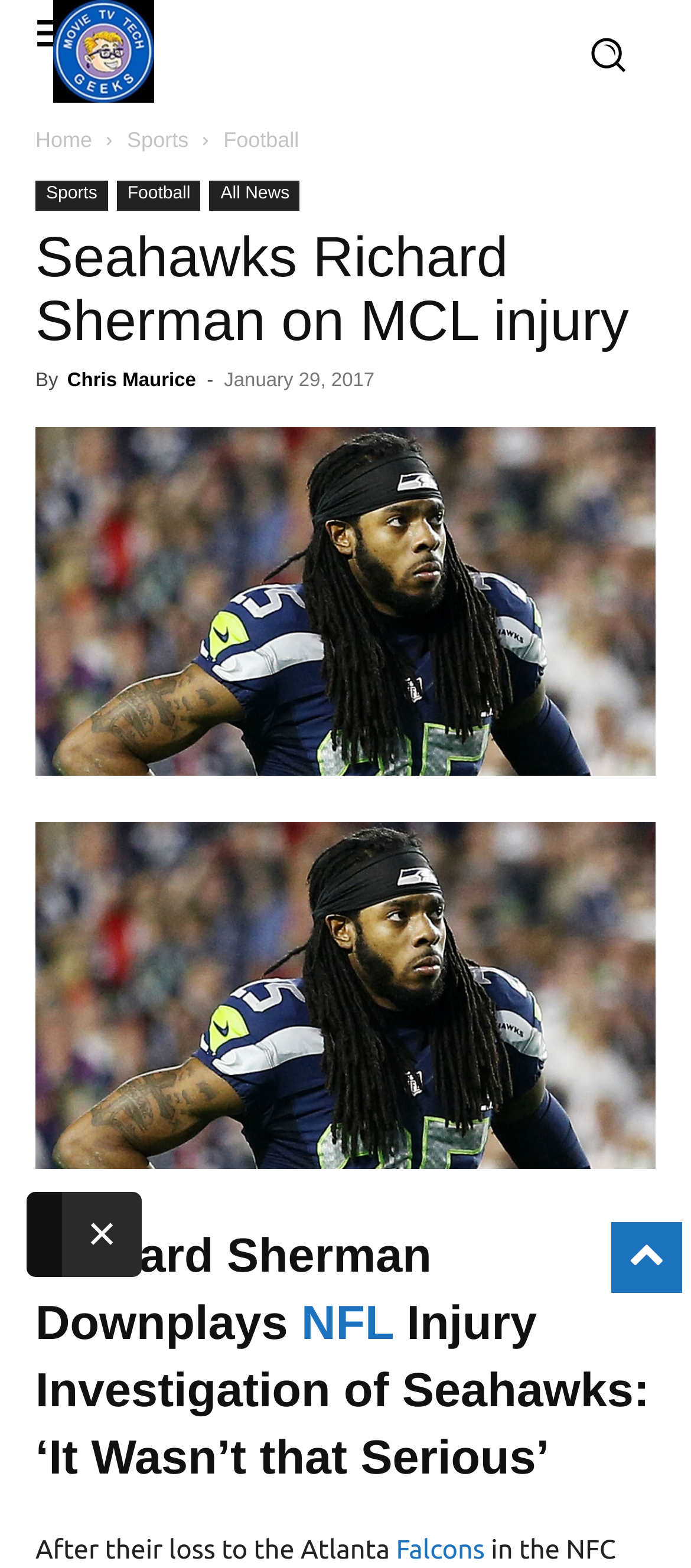Please determine the bounding box coordinates, formatted as (top-left x, top-left y, bottom-right x, bottom-right y), with all values as floating point numbers between 0 and 1. Identify the bounding box of the region described as: NFL

[0.436, 0.827, 0.569, 0.861]